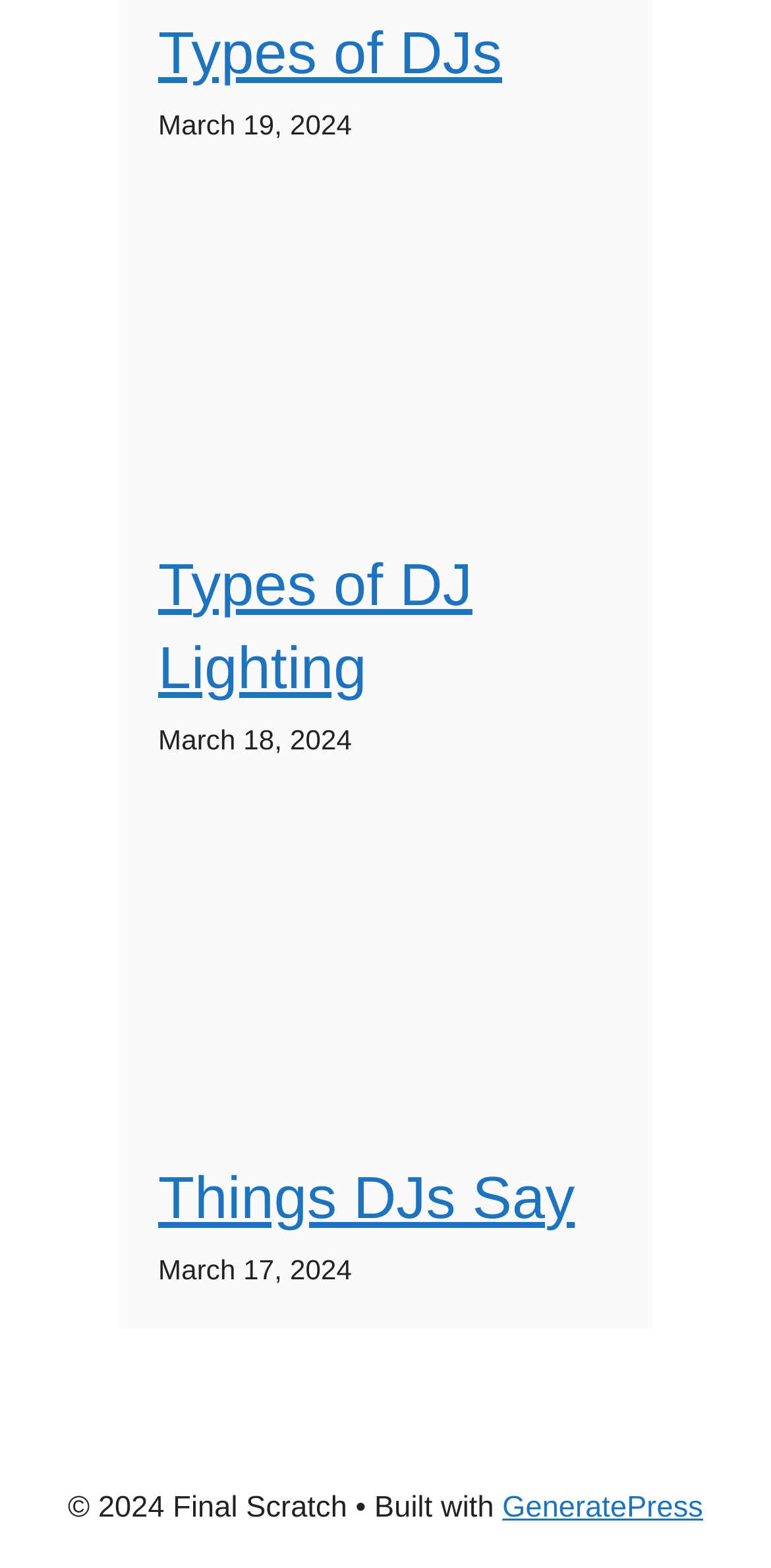Identify the bounding box of the HTML element described here: "Types of DJs". Provide the coordinates as four float numbers between 0 and 1: [left, top, right, bottom].

[0.205, 0.014, 0.651, 0.056]